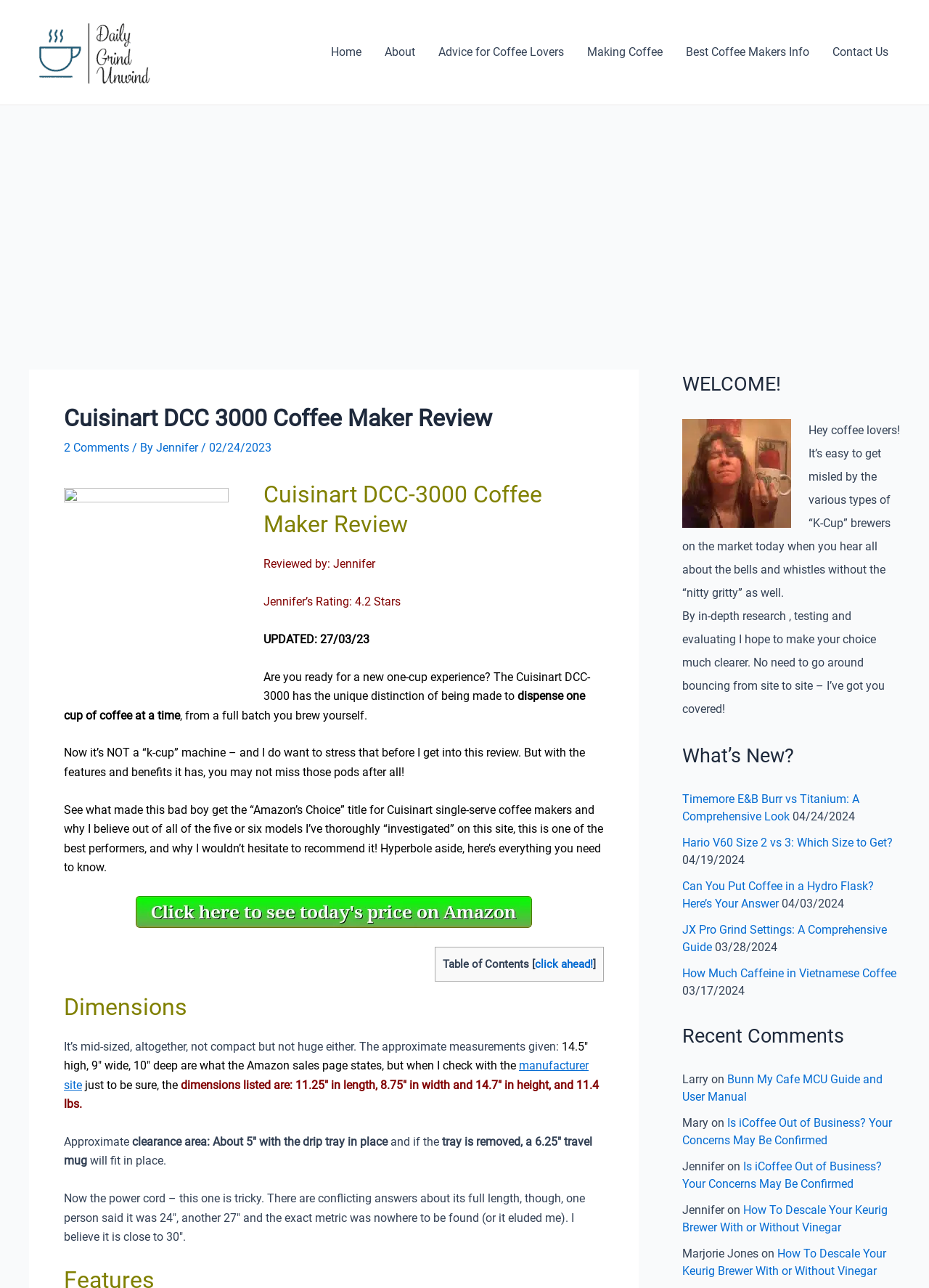Give a succinct answer to this question in a single word or phrase: 
What is the title of the review?

Cuisinart DCC-3000 Coffee Maker Review